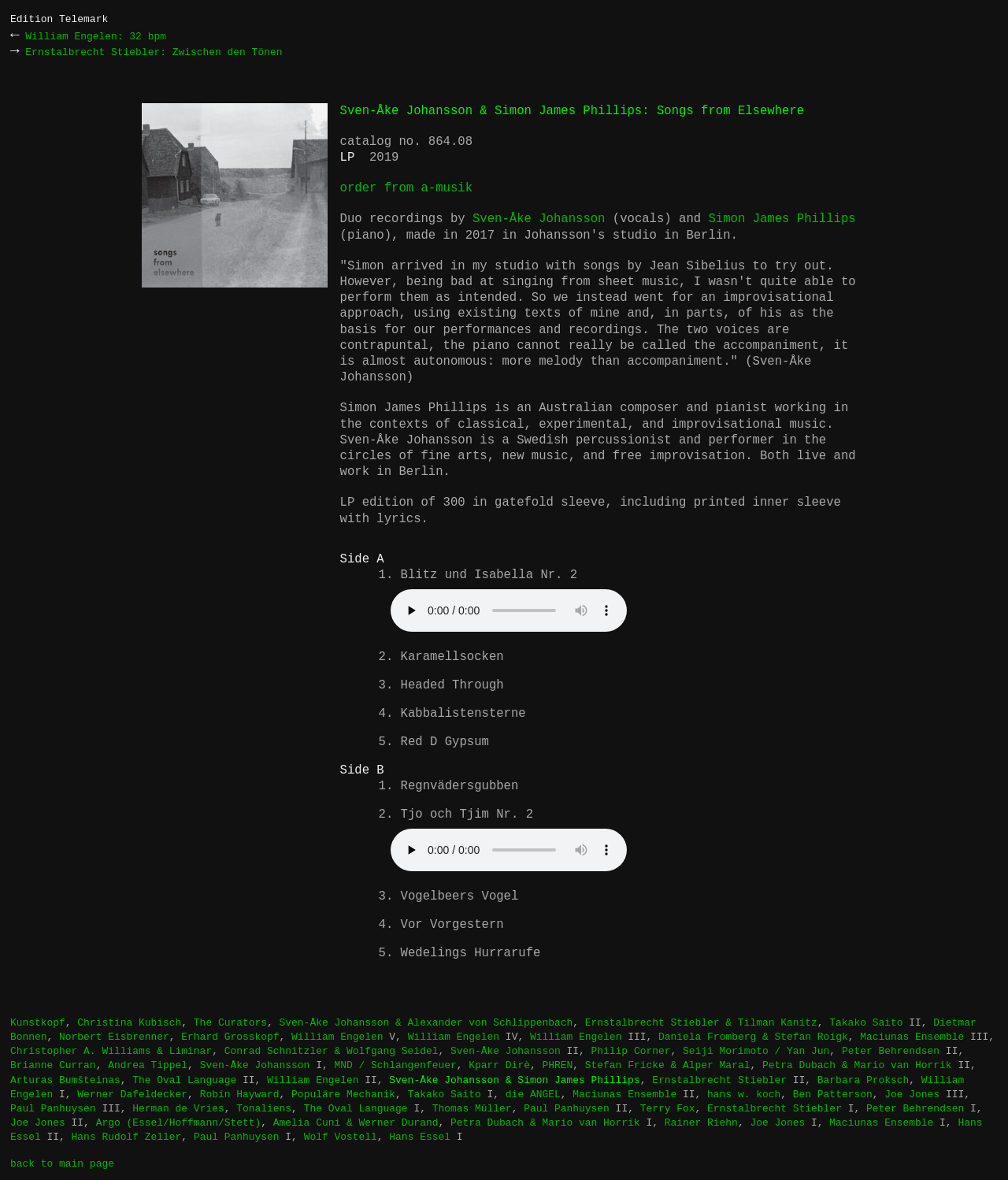Please find the bounding box coordinates of the clickable region needed to complete the following instruction: "View the 'Cliffs of Moher' article". The bounding box coordinates must consist of four float numbers between 0 and 1, i.e., [left, top, right, bottom].

None